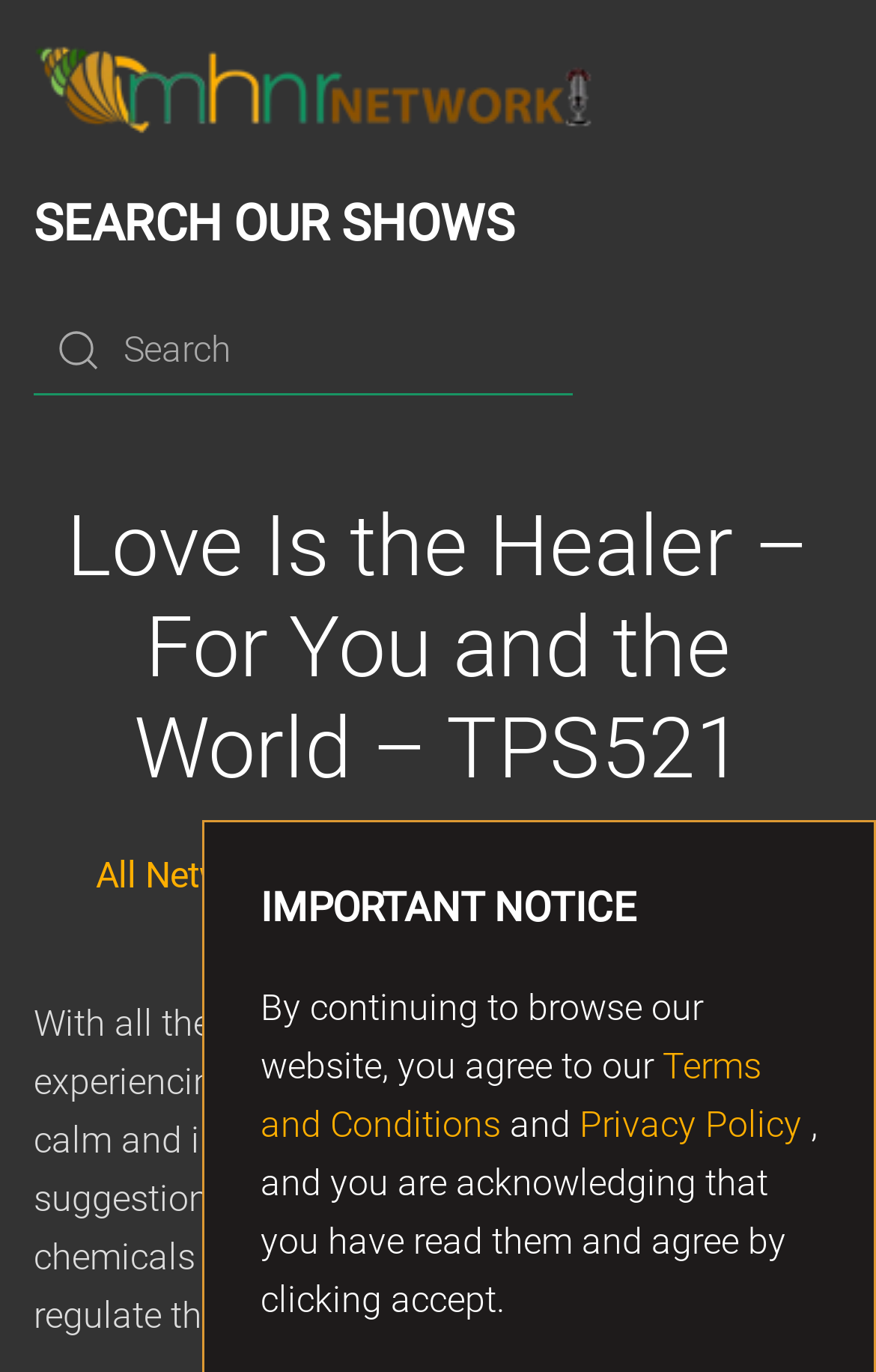Using the provided element description, identify the bounding box coordinates as (top-left x, top-left y, bottom-right x, bottom-right y). Ensure all values are between 0 and 1. Description: Privacy Policy

[0.662, 0.804, 0.915, 0.835]